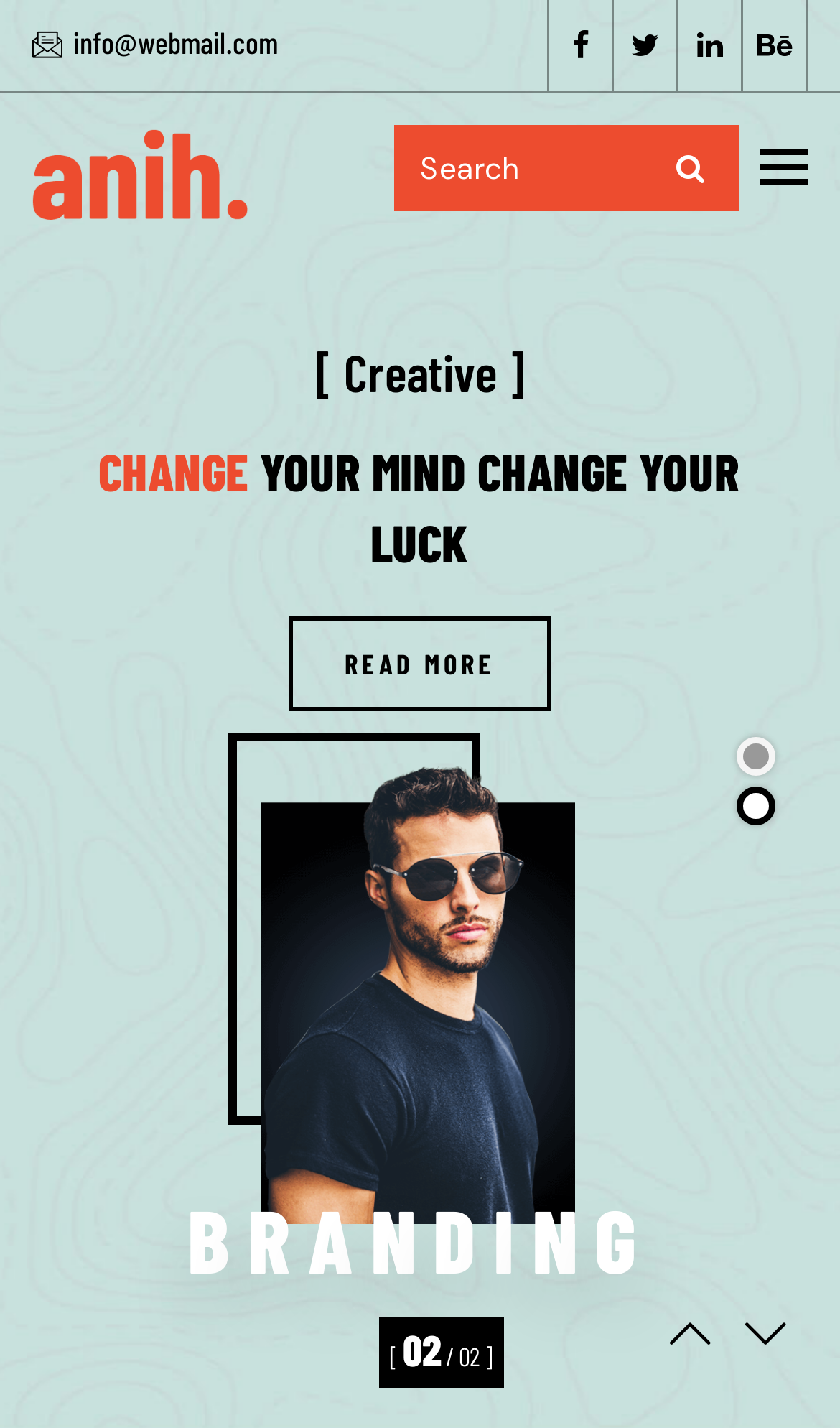Look at the image and write a detailed answer to the question: 
What is the category of the website?

I found the text '[Photography]' on the page, which suggests that the website is related to photography.